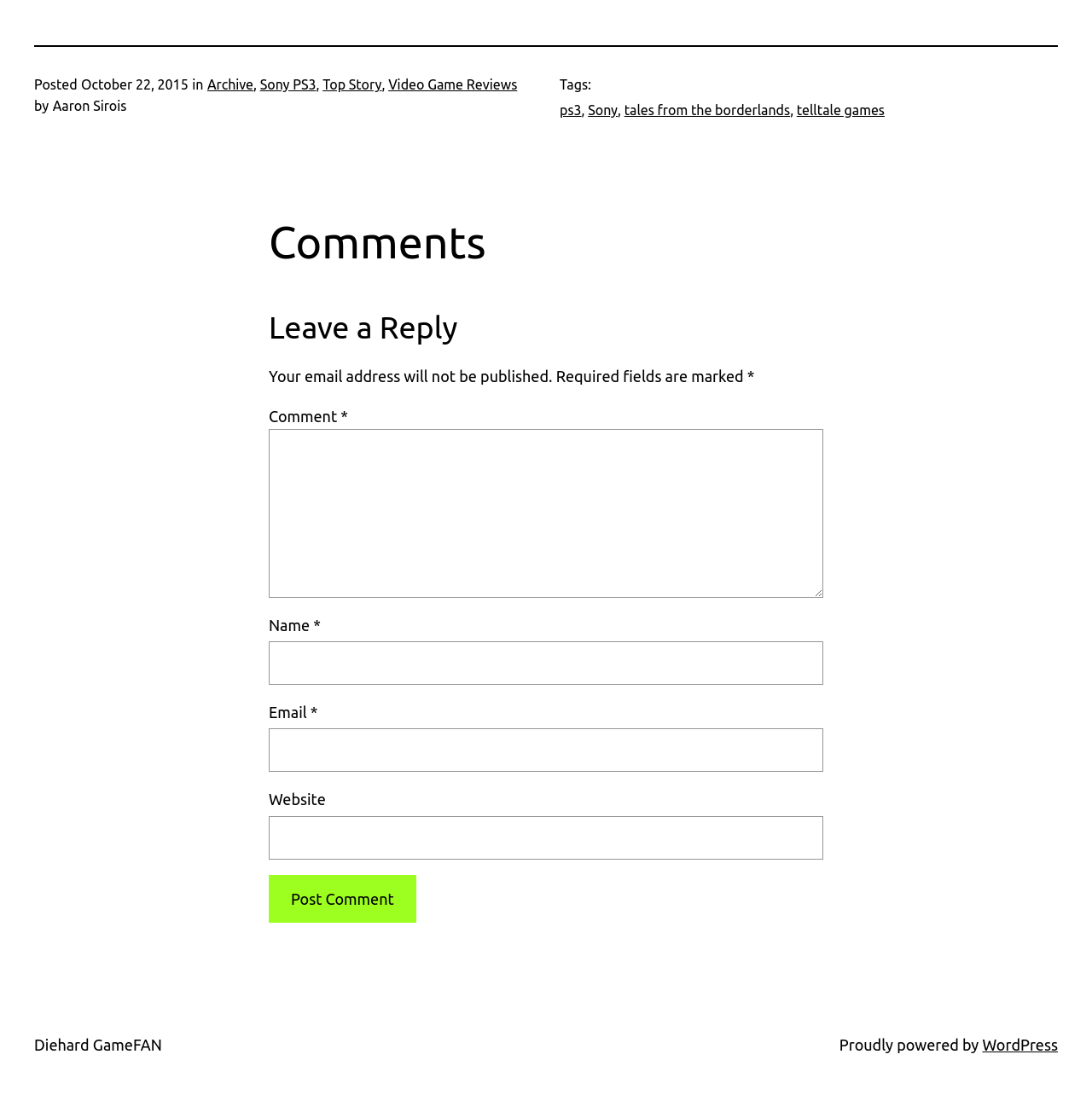Please locate the bounding box coordinates of the element's region that needs to be clicked to follow the instruction: "Click on the 'Post Comment' button". The bounding box coordinates should be provided as four float numbers between 0 and 1, i.e., [left, top, right, bottom].

[0.246, 0.799, 0.381, 0.843]